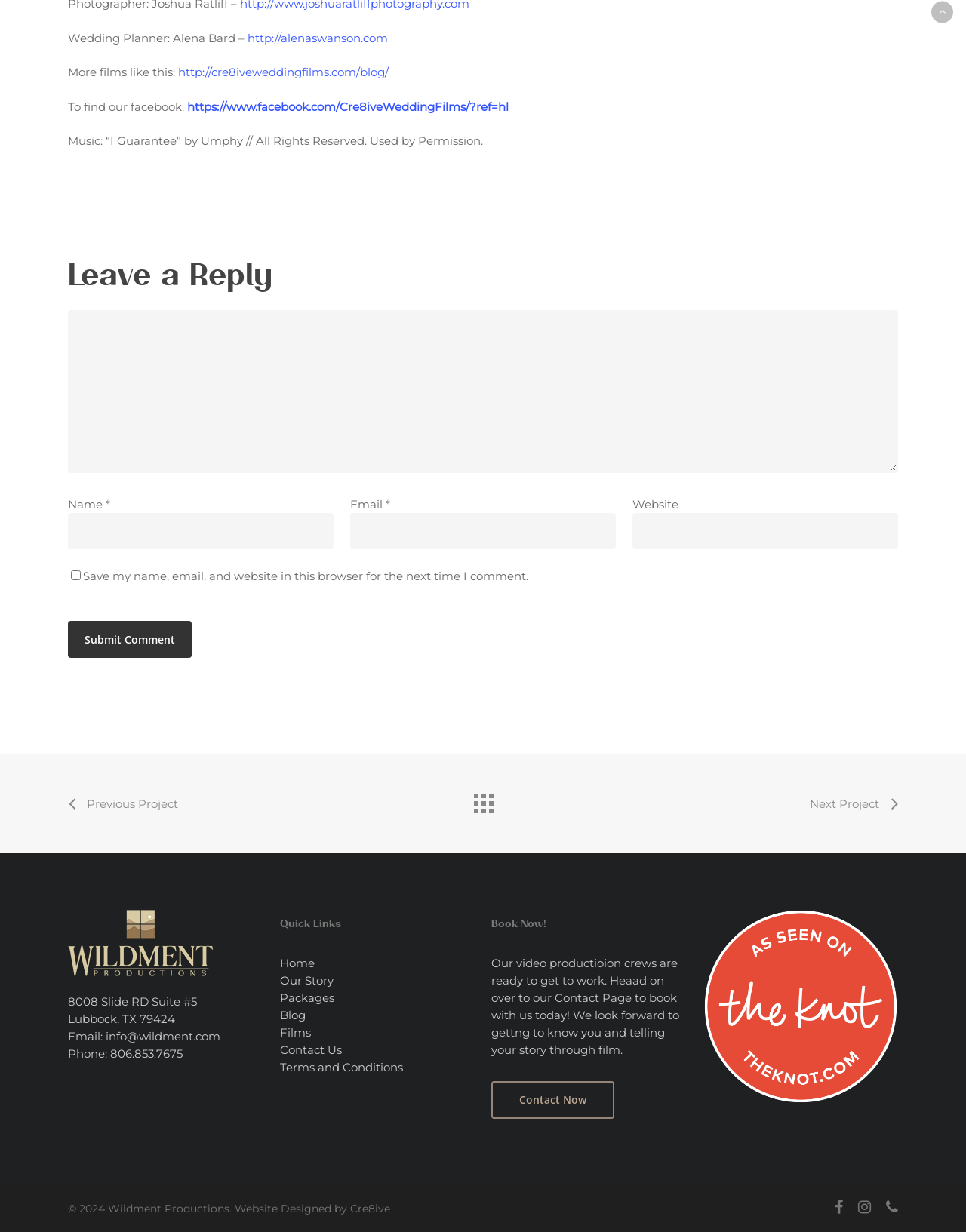Please specify the bounding box coordinates of the clickable section necessary to execute the following command: "Submit a comment".

[0.07, 0.504, 0.198, 0.534]